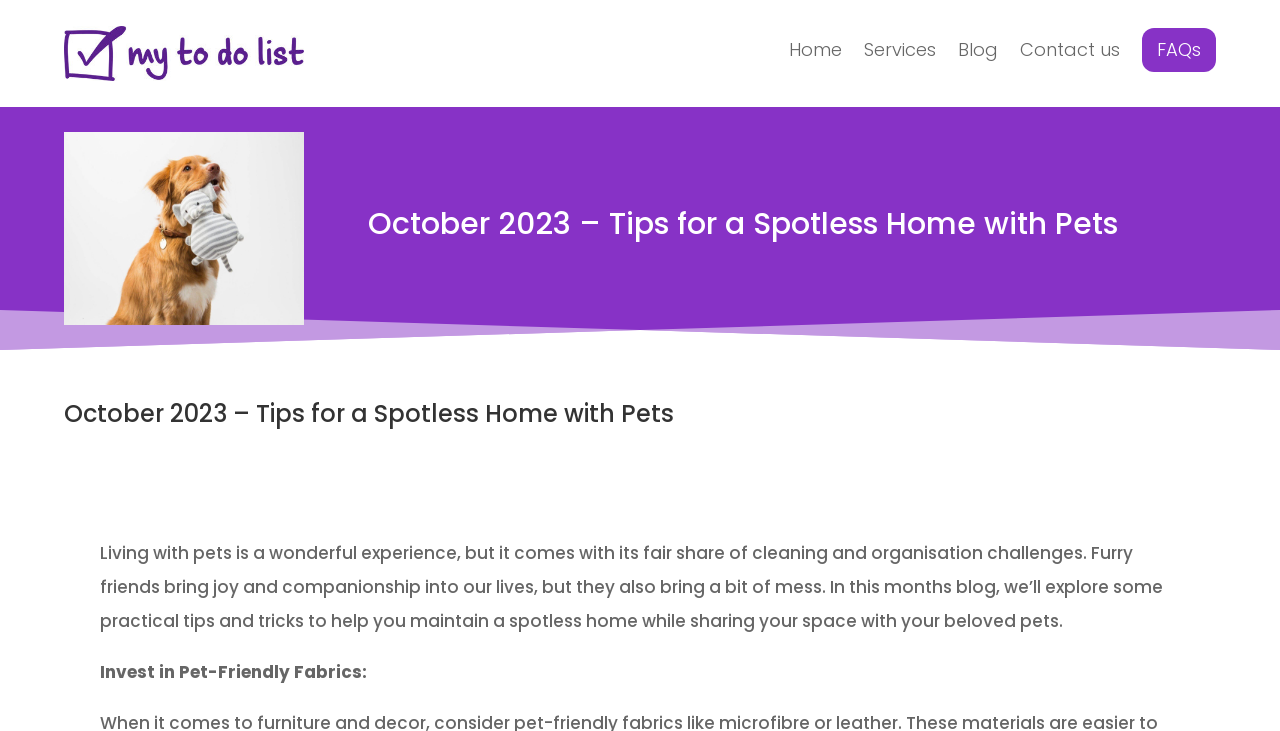What is the main topic of this blog post?
With the help of the image, please provide a detailed response to the question.

I determined the main topic of this blog post by reading the heading 'October 2023 – Tips for a Spotless Home with Pets' and the static text 'Living with pets is a wonderful experience, but it comes with its fair share of cleaning and organisation challenges...' which suggests that the blog post is about providing tips for maintaining a clean home while living with pets.